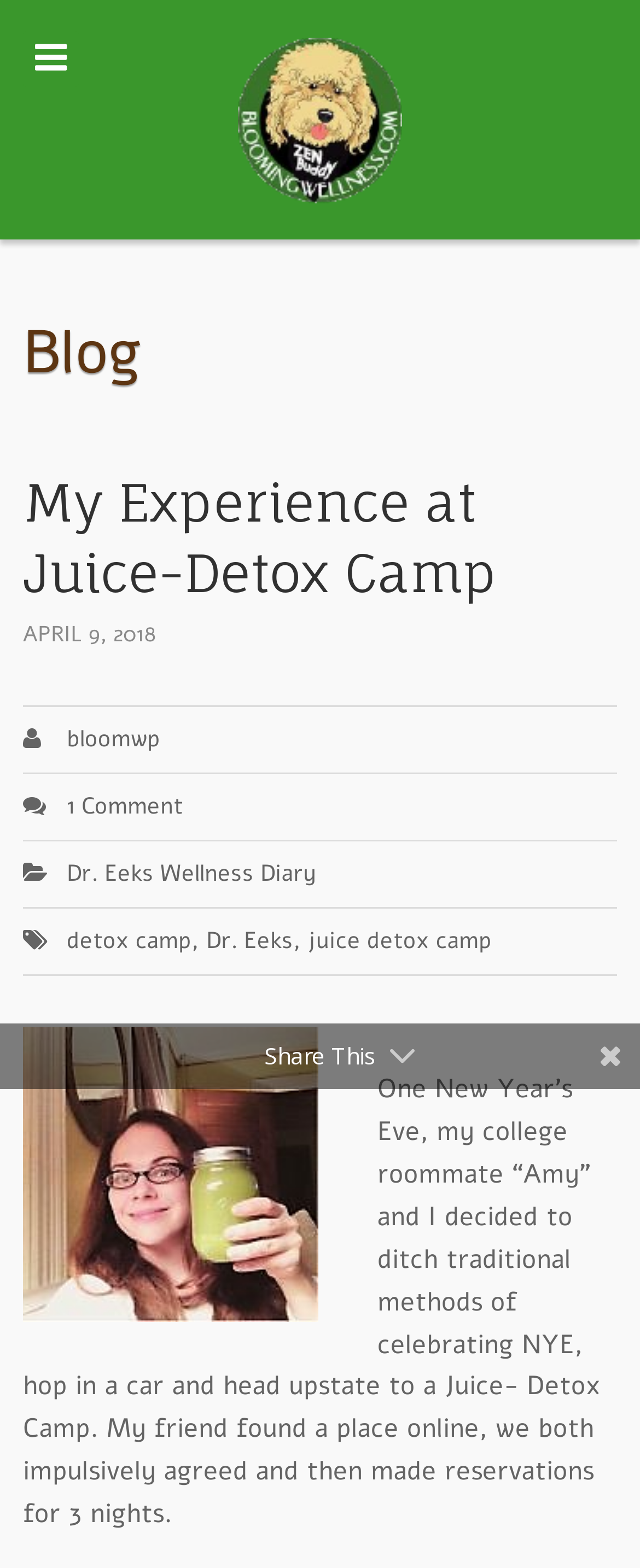Identify the bounding box of the UI component described as: "detox camp".

[0.104, 0.59, 0.299, 0.61]